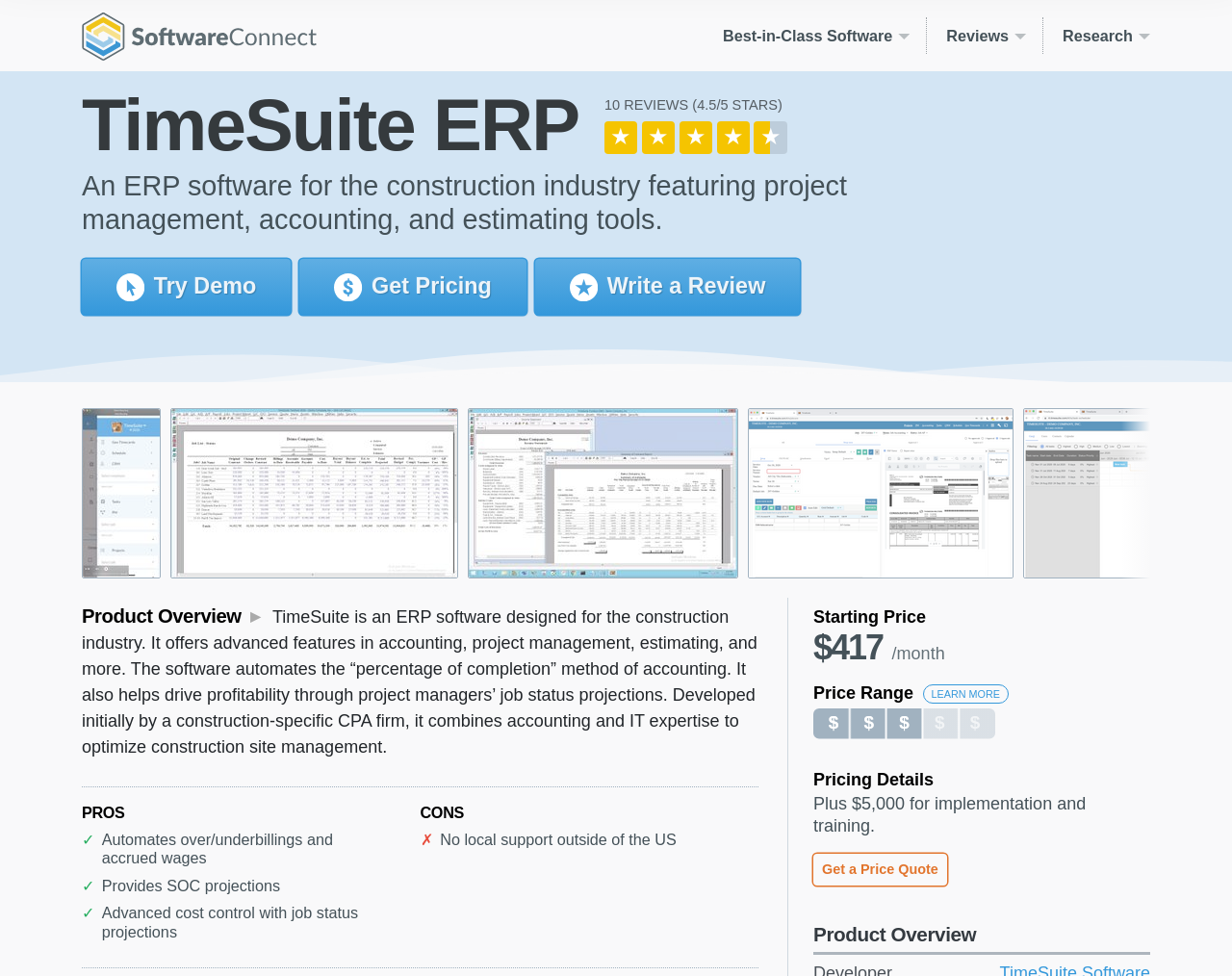Pinpoint the bounding box coordinates of the element to be clicked to execute the instruction: "Click the 'Try Demo' button".

[0.066, 0.266, 0.236, 0.322]